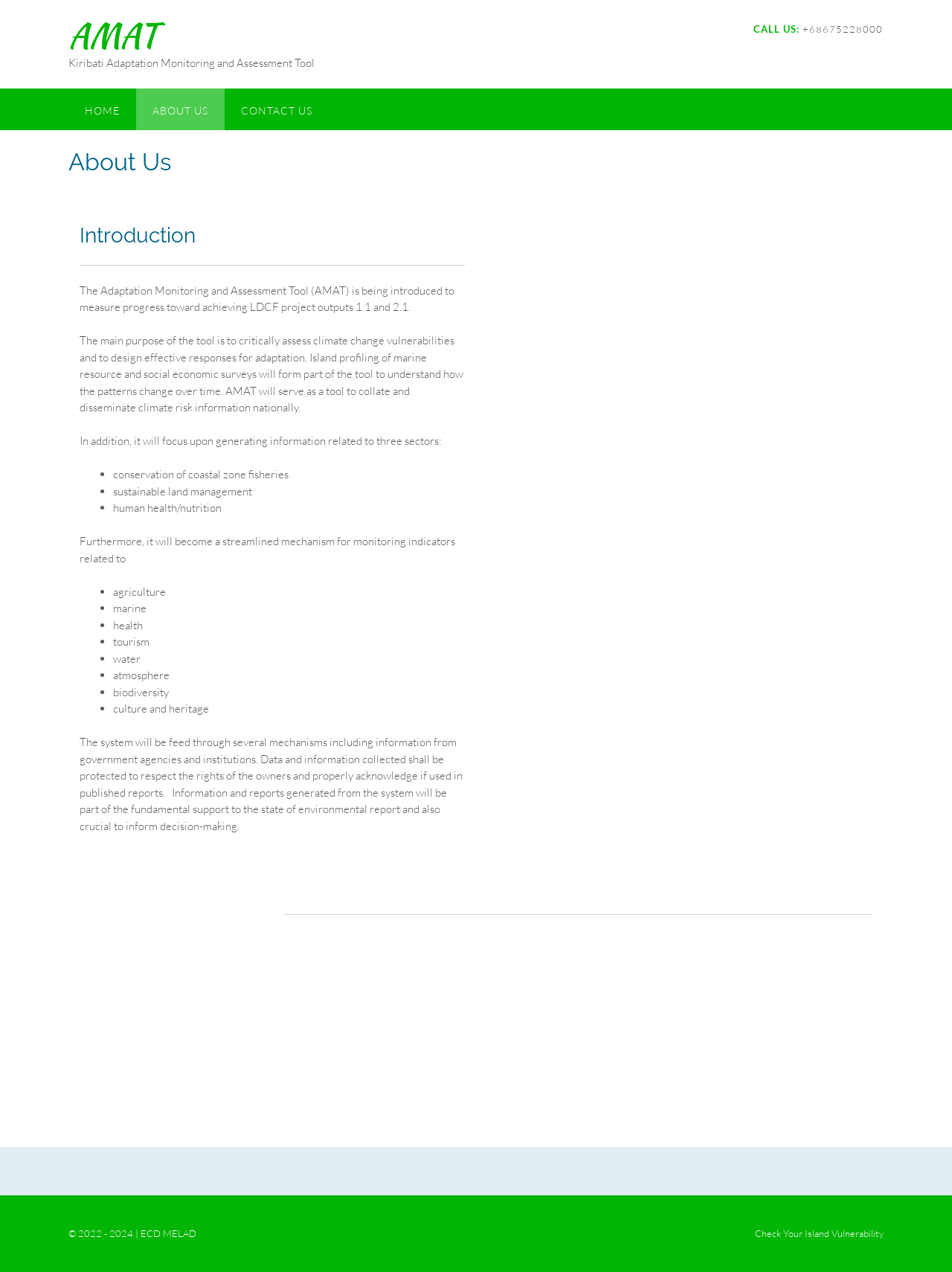Please provide the bounding box coordinates in the format (top-left x, top-left y, bottom-right x, bottom-right y). Remember, all values are floating point numbers between 0 and 1. What is the bounding box coordinate of the region described as: Home

[0.072, 0.07, 0.143, 0.102]